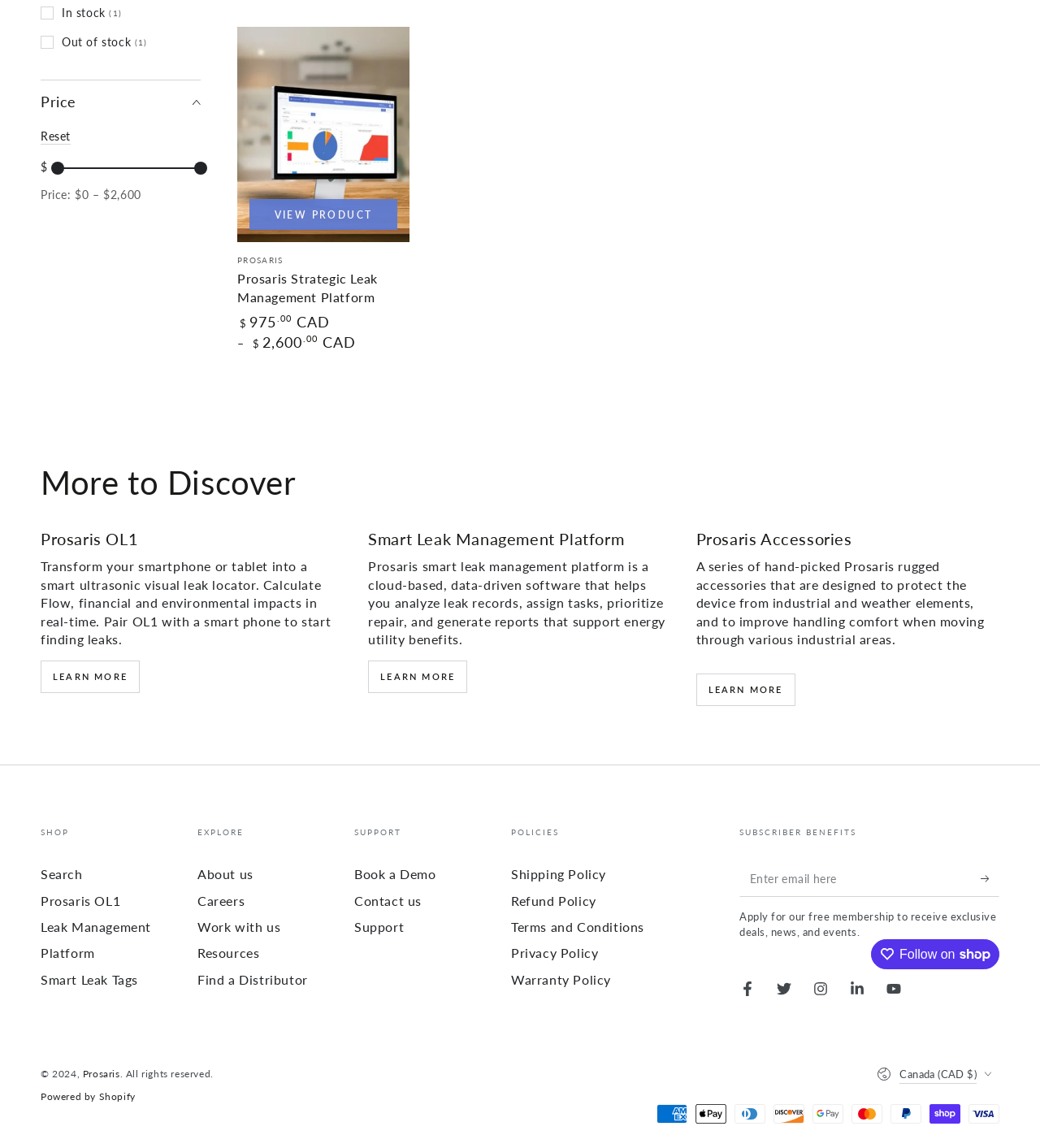Respond with a single word or short phrase to the following question: 
What is the topic of the 'More to Discover' section?

Prosaris products